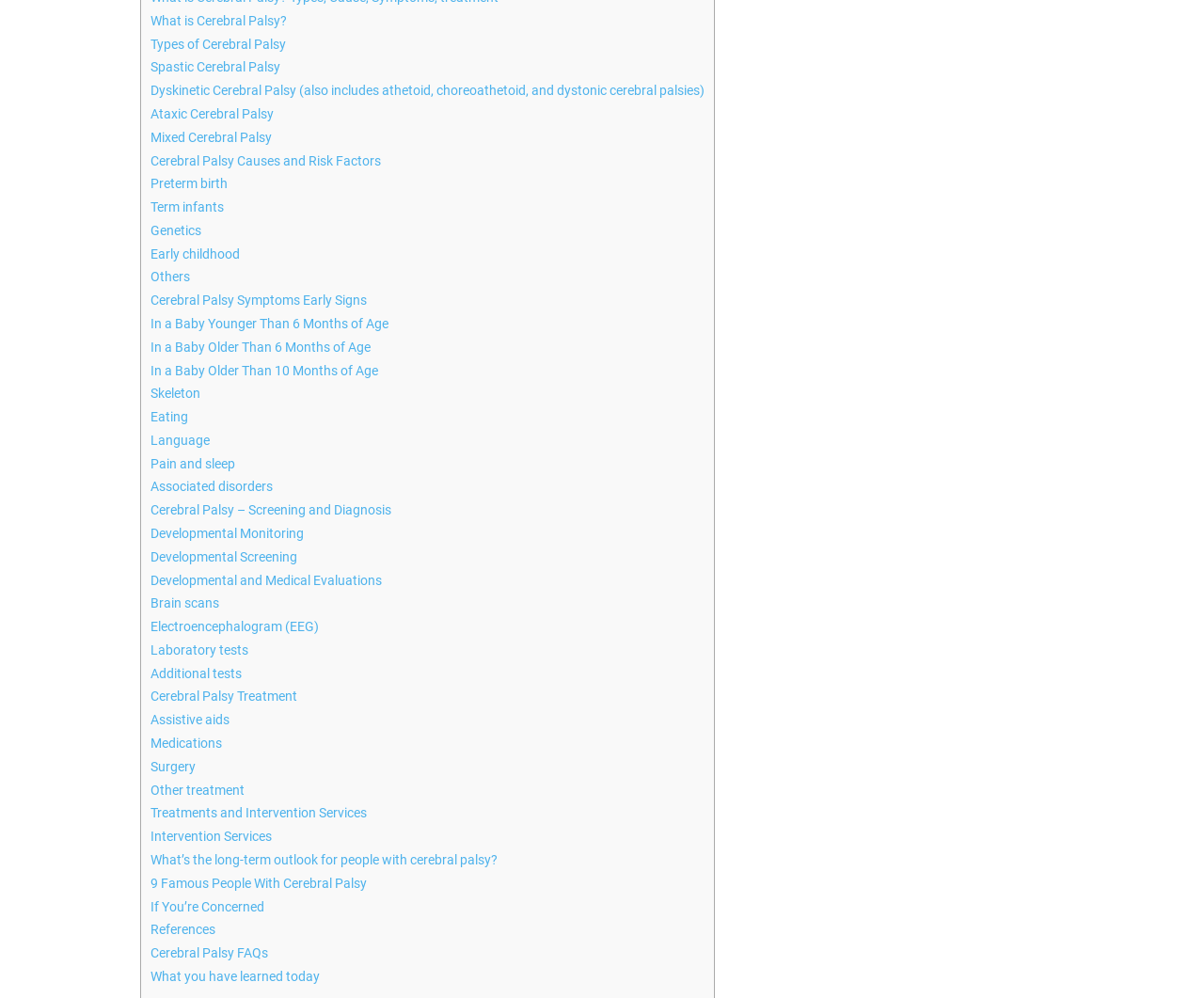Specify the bounding box coordinates of the area to click in order to execute this command: 'Learn about what is Cerebral Palsy'. The coordinates should consist of four float numbers ranging from 0 to 1, and should be formatted as [left, top, right, bottom].

[0.125, 0.013, 0.238, 0.028]